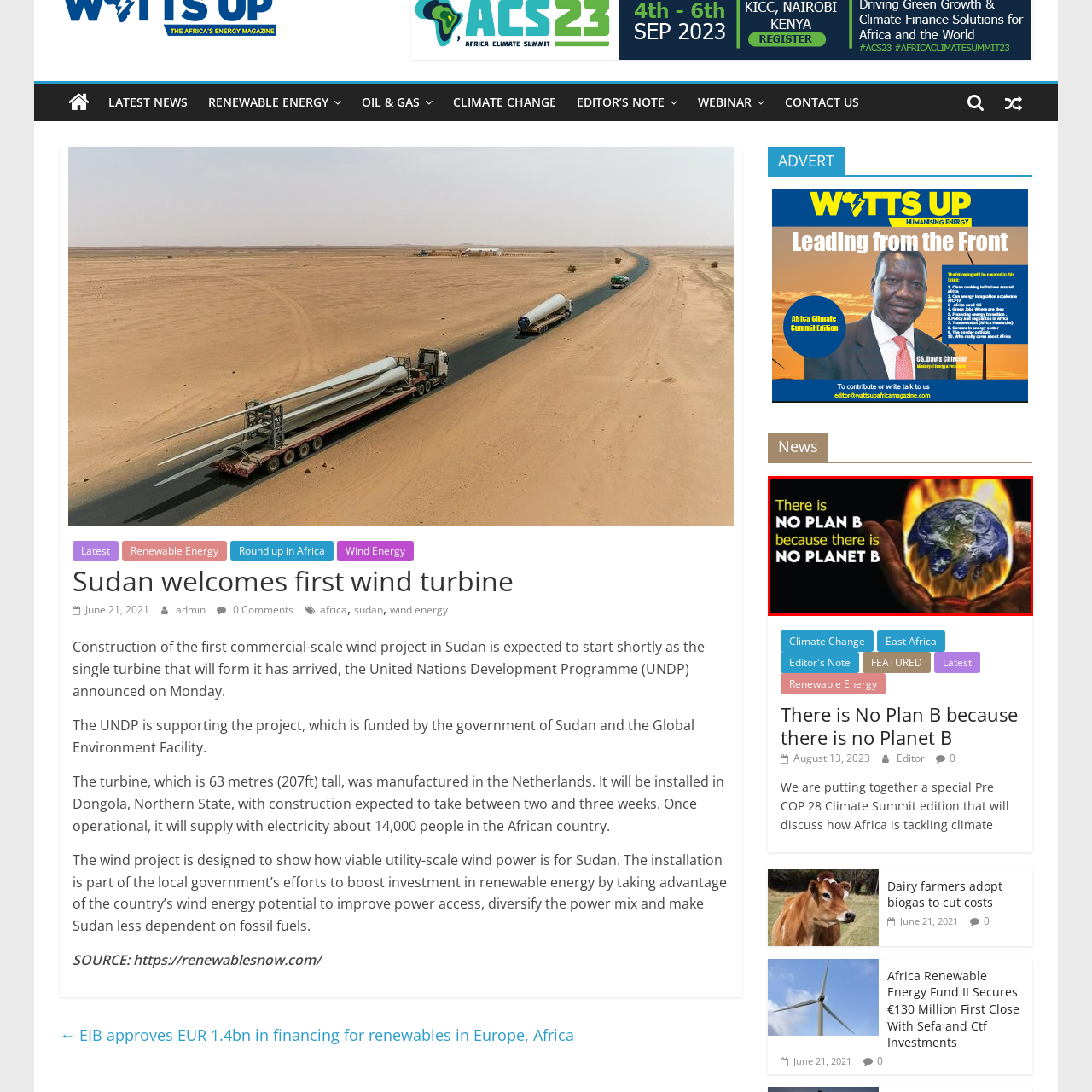What is the message conveyed by the bold text?
Focus on the image highlighted by the red bounding box and give a comprehensive answer using the details from the image.

The bold text states 'There is NO PLAN B because there is NO PLANET B', which underlines the critical need for immediate action to combat ecological destruction, implying that there is no alternative planet to save, and we must take care of the one we have.